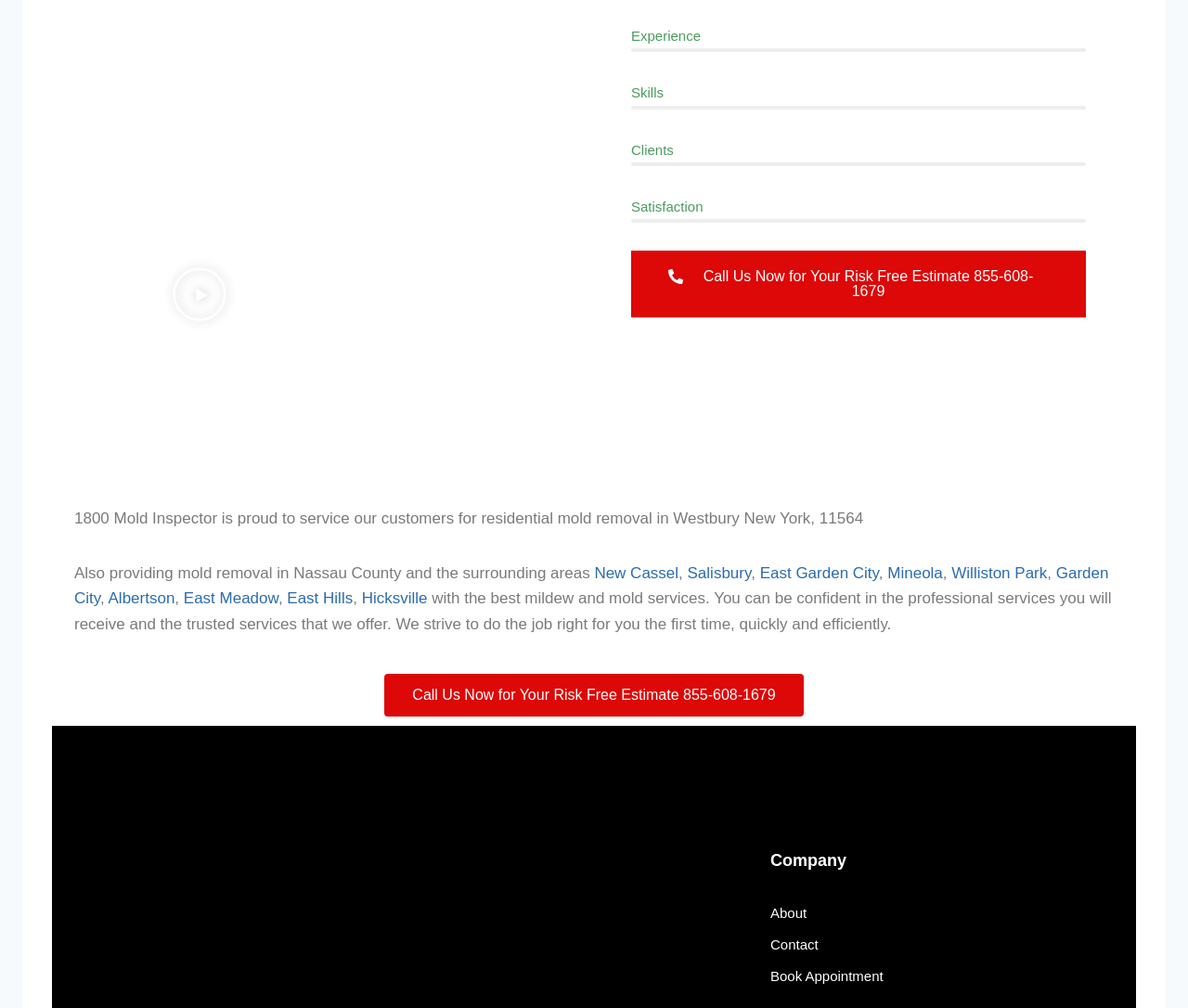Find and specify the bounding box coordinates that correspond to the clickable region for the instruction: "Play the video".

[0.145, 0.264, 0.191, 0.327]